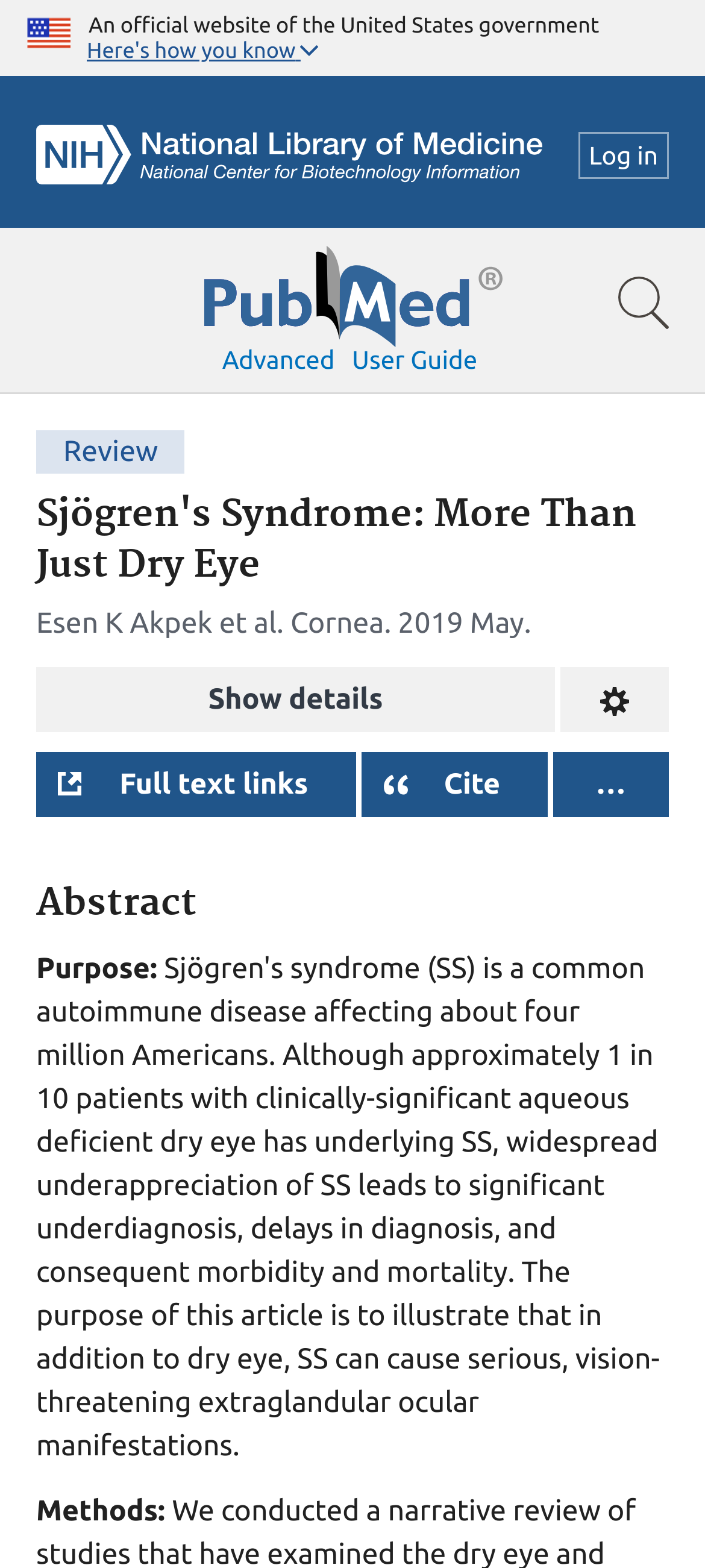Determine the bounding box for the UI element as described: "Full text links". The coordinates should be represented as four float numbers between 0 and 1, formatted as [left, top, right, bottom].

[0.051, 0.479, 0.504, 0.521]